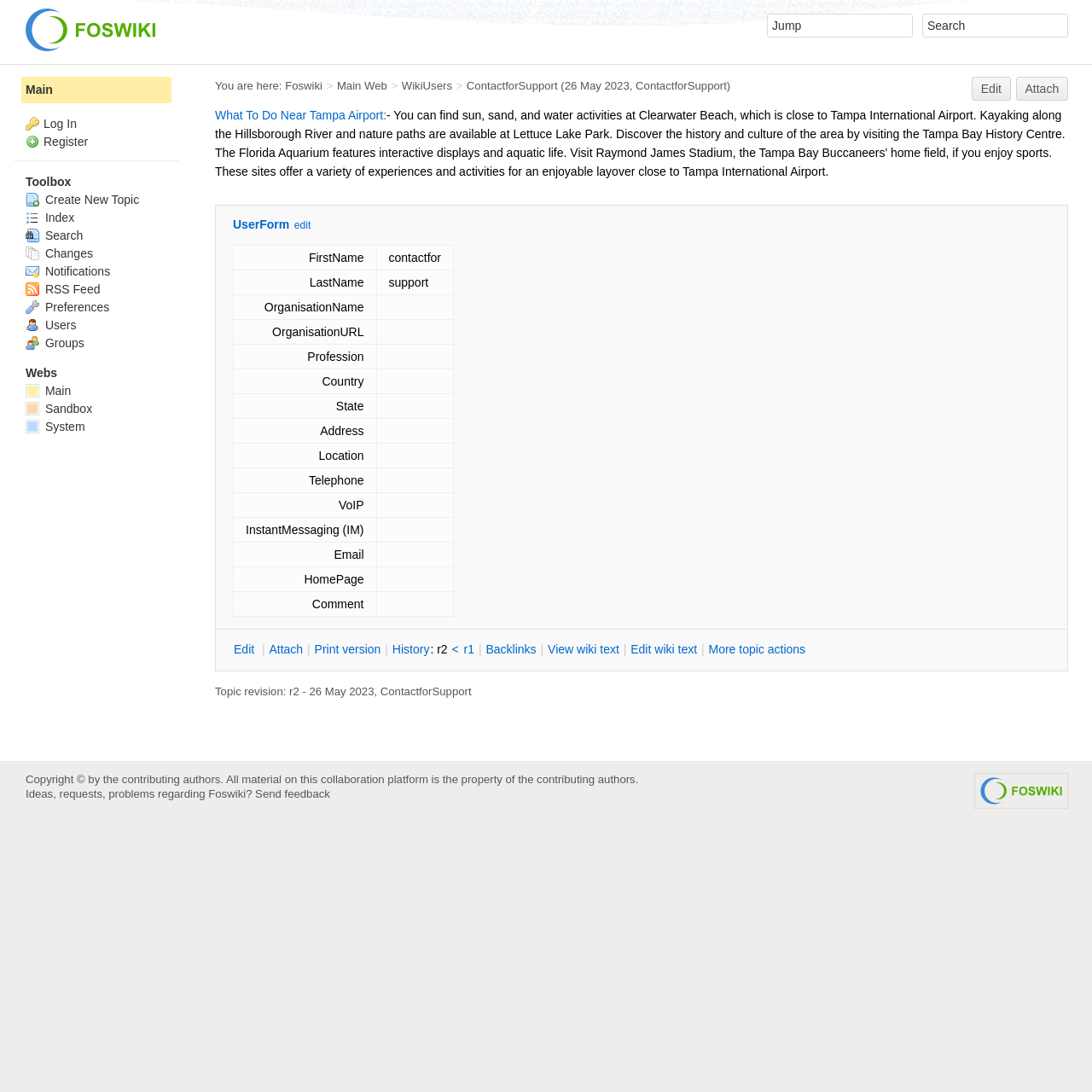What is the name of the wiki?
Could you answer the question in a detailed manner, providing as much information as possible?

The name of the wiki can be found in the top-left corner of the webpage, where it says 'Powered by Foswiki, The Free and Open Source Wiki'.